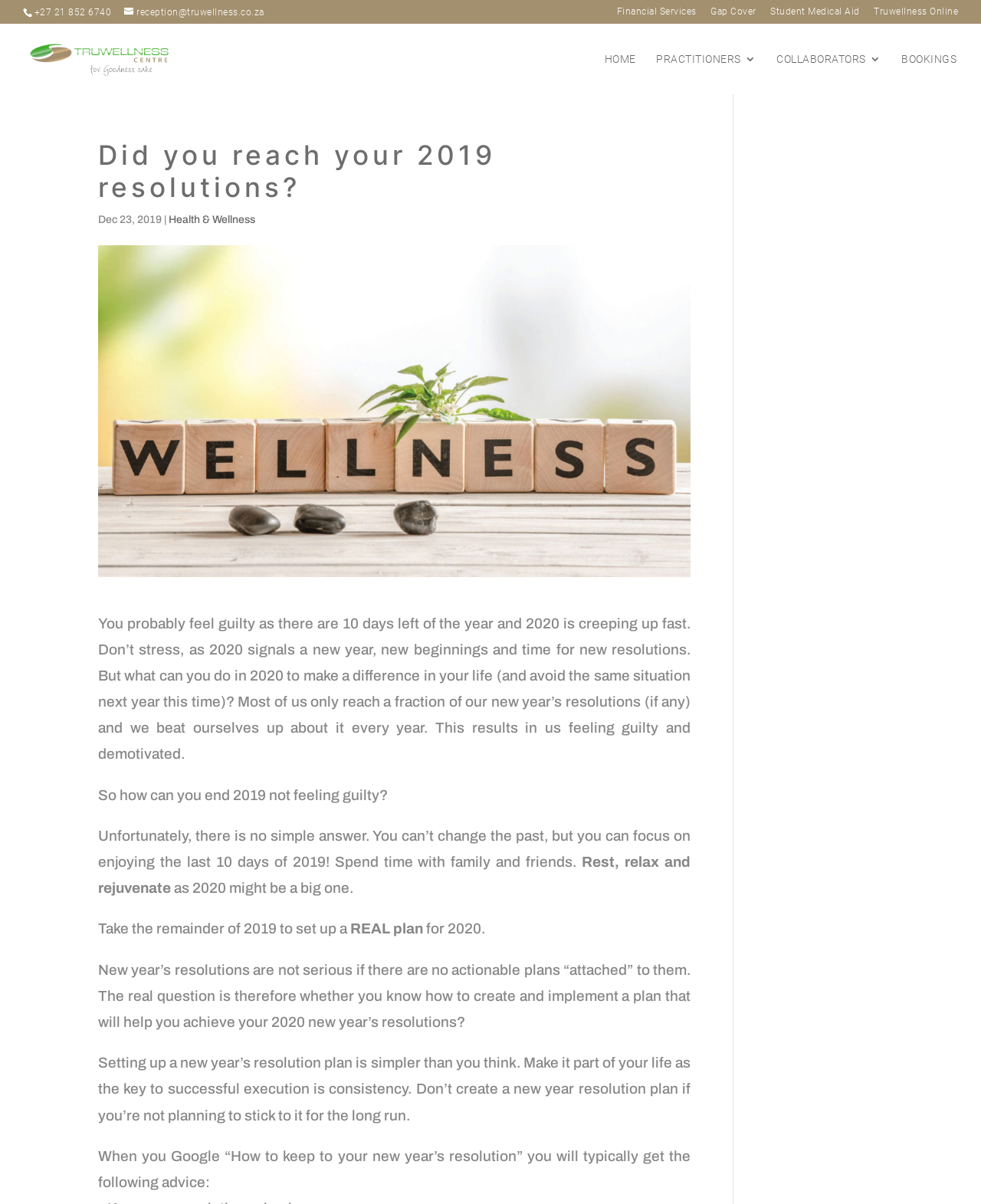Using the information in the image, give a comprehensive answer to the question: 
What is the email address of the reception?

I found the email address by looking at the link element with the bounding box coordinates [0.126, 0.006, 0.269, 0.015] which contains the email address reception@truwellness.co.za.